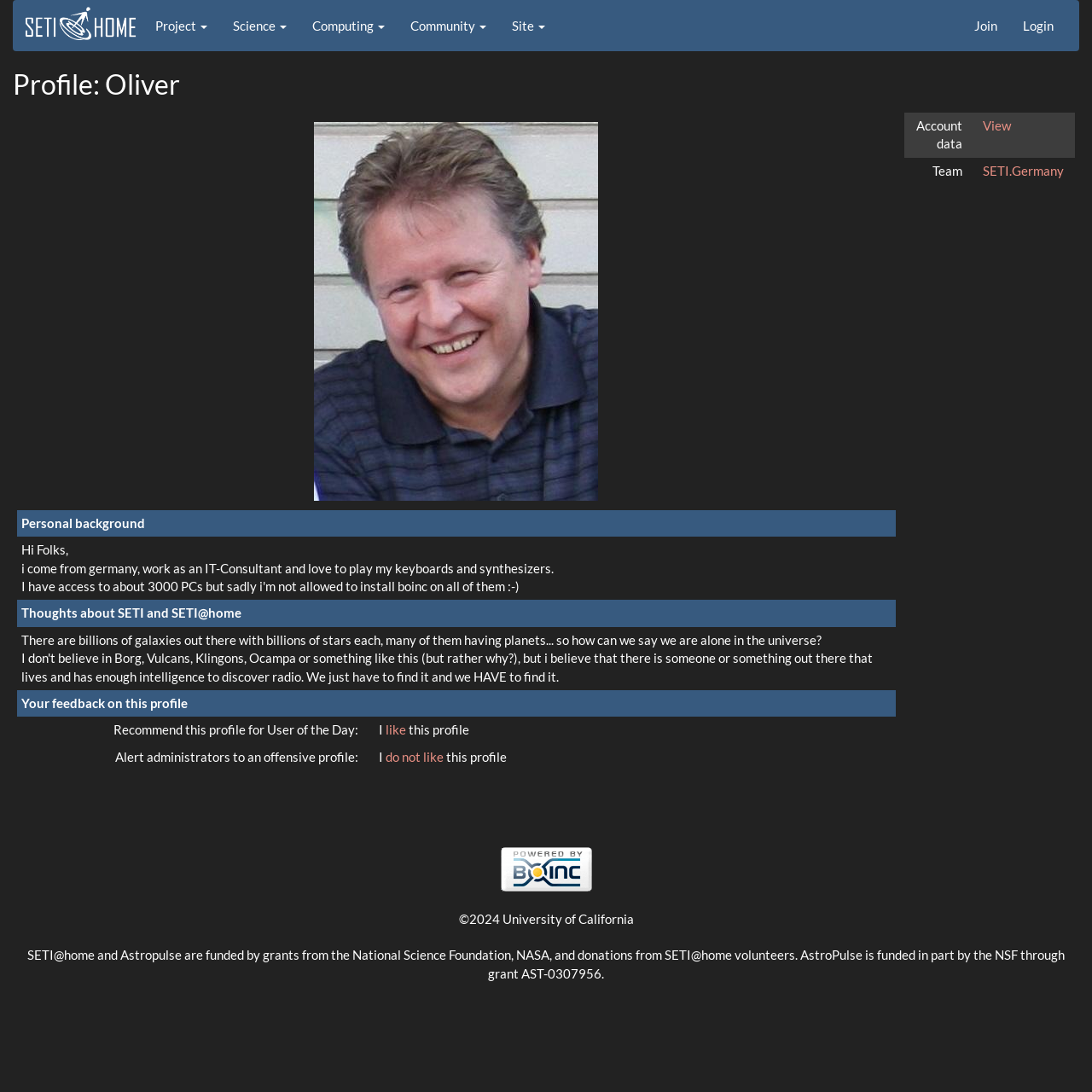What is the name of the team Oliver is part of?
Please respond to the question with a detailed and well-explained answer.

The name of the team Oliver is part of is obtained from the LayoutTableCell element which contains the text 'Team SETI.Germany'.